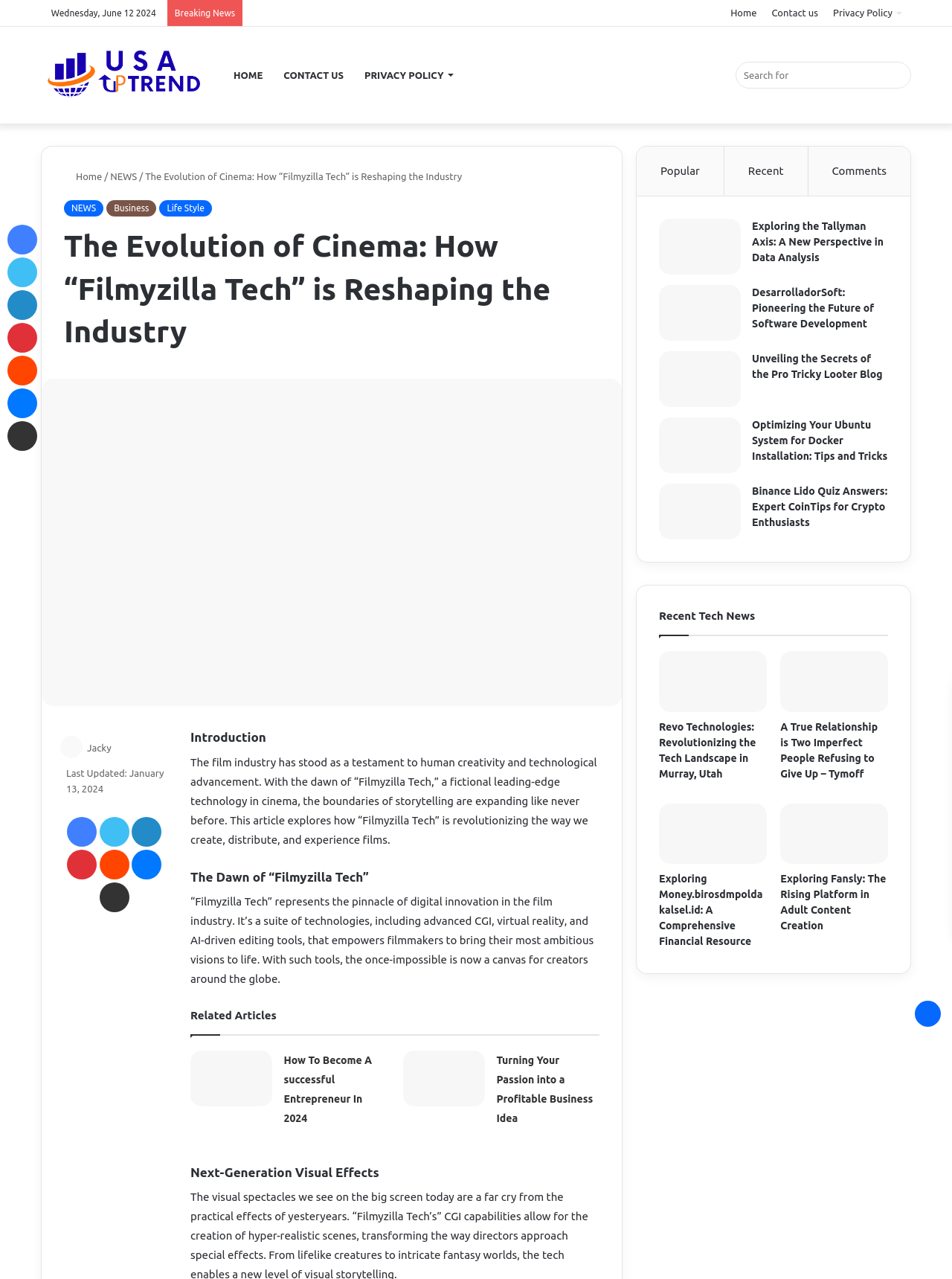Look at the image and answer the question in detail:
What is the purpose of the 'Search for' textbox?

I found the purpose of the 'Search for' textbox by looking at its location in the primary navigation section and its label, which suggests that it is used to search for articles on the website.